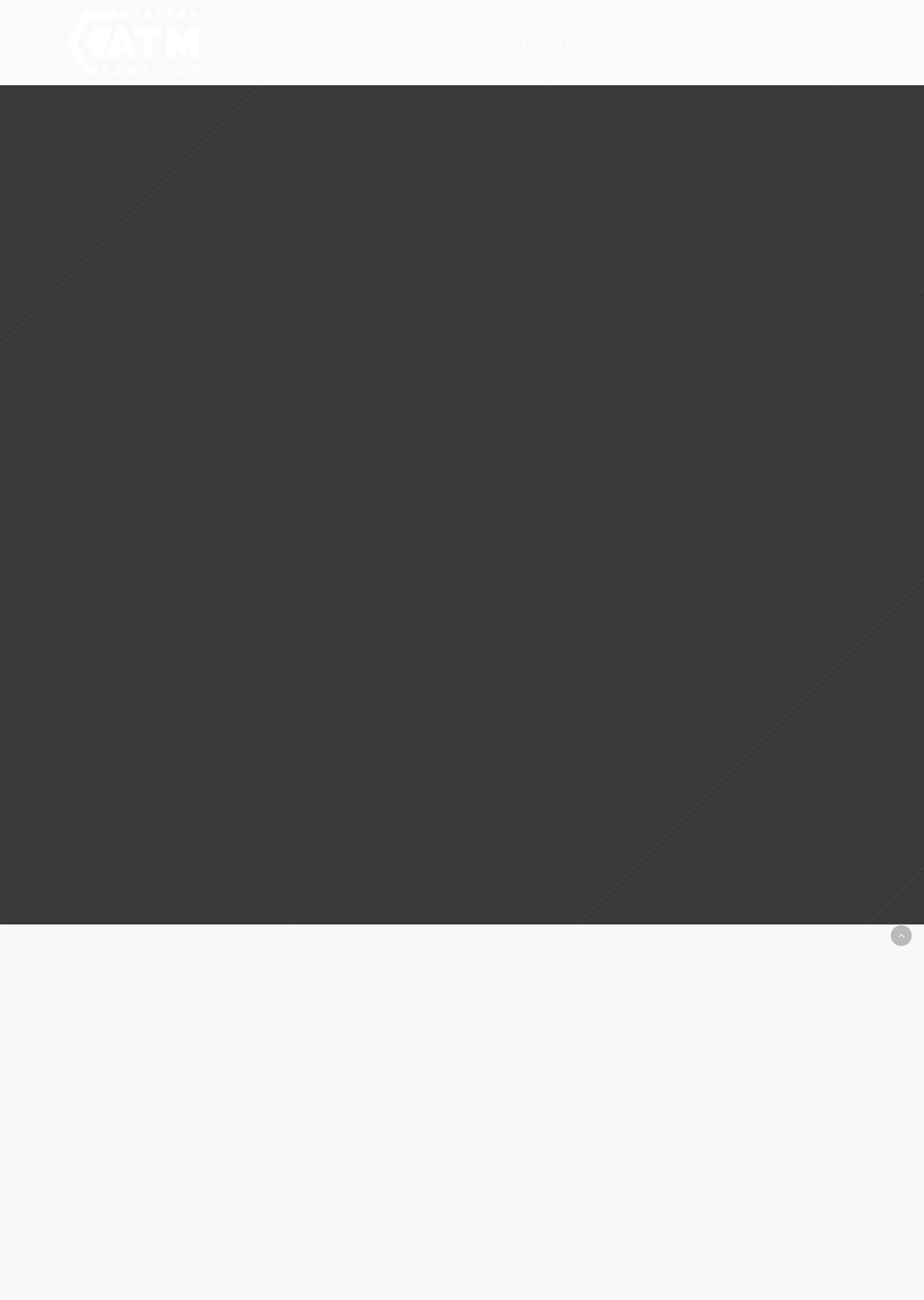Utilize the details in the image to give a detailed response to the question: What type of machines does the company offer?

The type of machines offered by the company can be determined by reading the StaticText element, which states 'Here at Eastern ATM Services we offer Genmega and Hyosung ATM machines, the industries top and most reliable equipment with no cost to you.'.